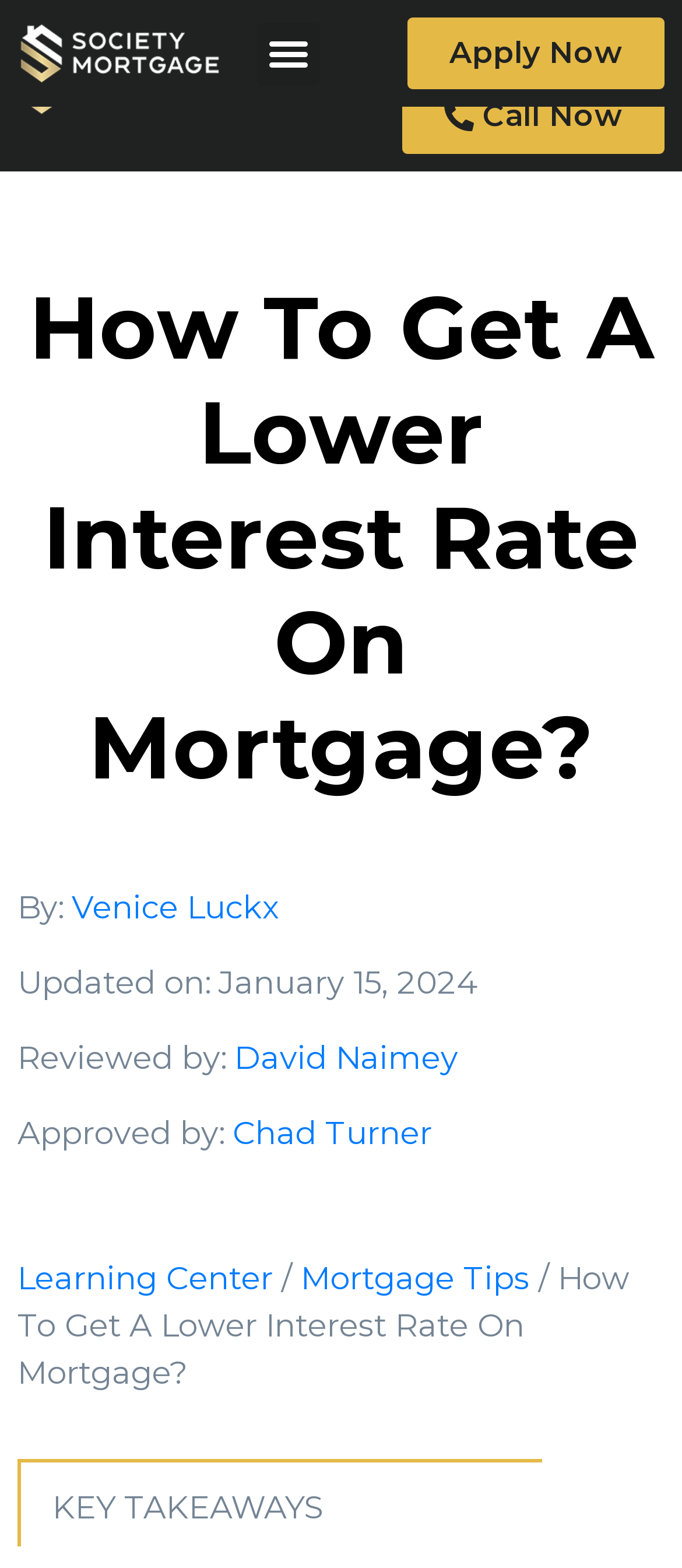Generate a comprehensive caption for the webpage you are viewing.

The webpage is about providing tips on how to get a lower interest rate on a mortgage. At the top left corner, there is a small white logo, which is also a link. Next to it, there is a menu toggle button. On the top right corner, there is a prominent "Apply Now" link, accompanied by a smaller "Sm White logo" link and a "Menu Toggle" button. 

Below the top section, the main heading "How To Get A Lower Interest Rate On Mortgage?" is centered on the page. Underneath the heading, there is a section with the author's name, "Venice Luckx", and the update date, "January 15, 2024". This section also includes the names of the reviewer, "David Naimey", and the approver, "Chad Turner".

The main content of the webpage is not explicitly described in the accessibility tree, but it is likely to be a list of tips or articles related to getting a lower interest rate on a mortgage, given the meta description and the heading.

At the bottom of the page, there are links to the "Learning Center", "Mortgage Tips", and a repetition of the main heading "How To Get A Lower Interest Rate On Mortgage?". There is also a section with the title "KEY TAKEAWAYS", which may summarize the main points of the article.